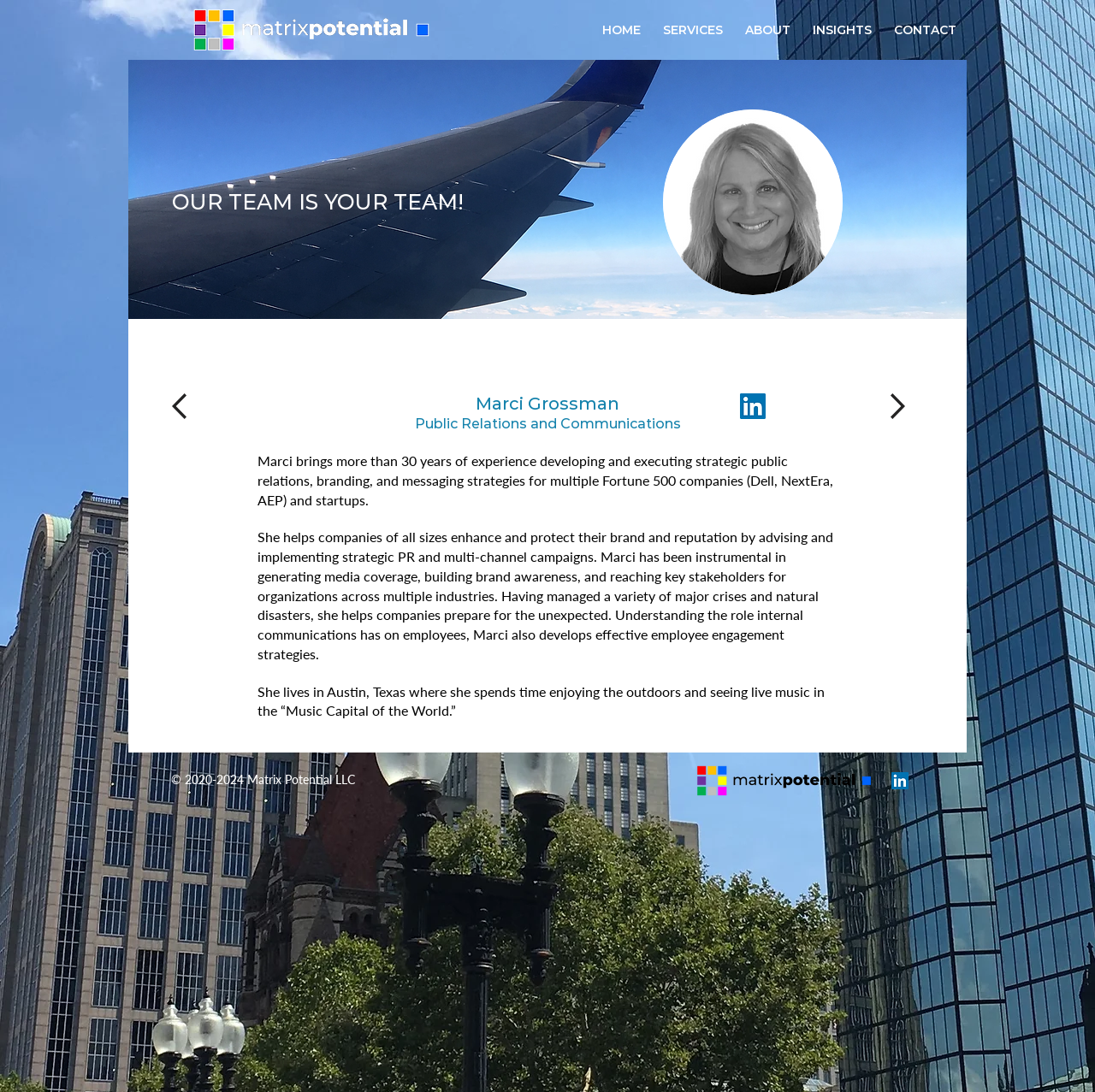What is Marci Grossman's profession?
Using the visual information from the image, give a one-word or short-phrase answer.

Public Relations